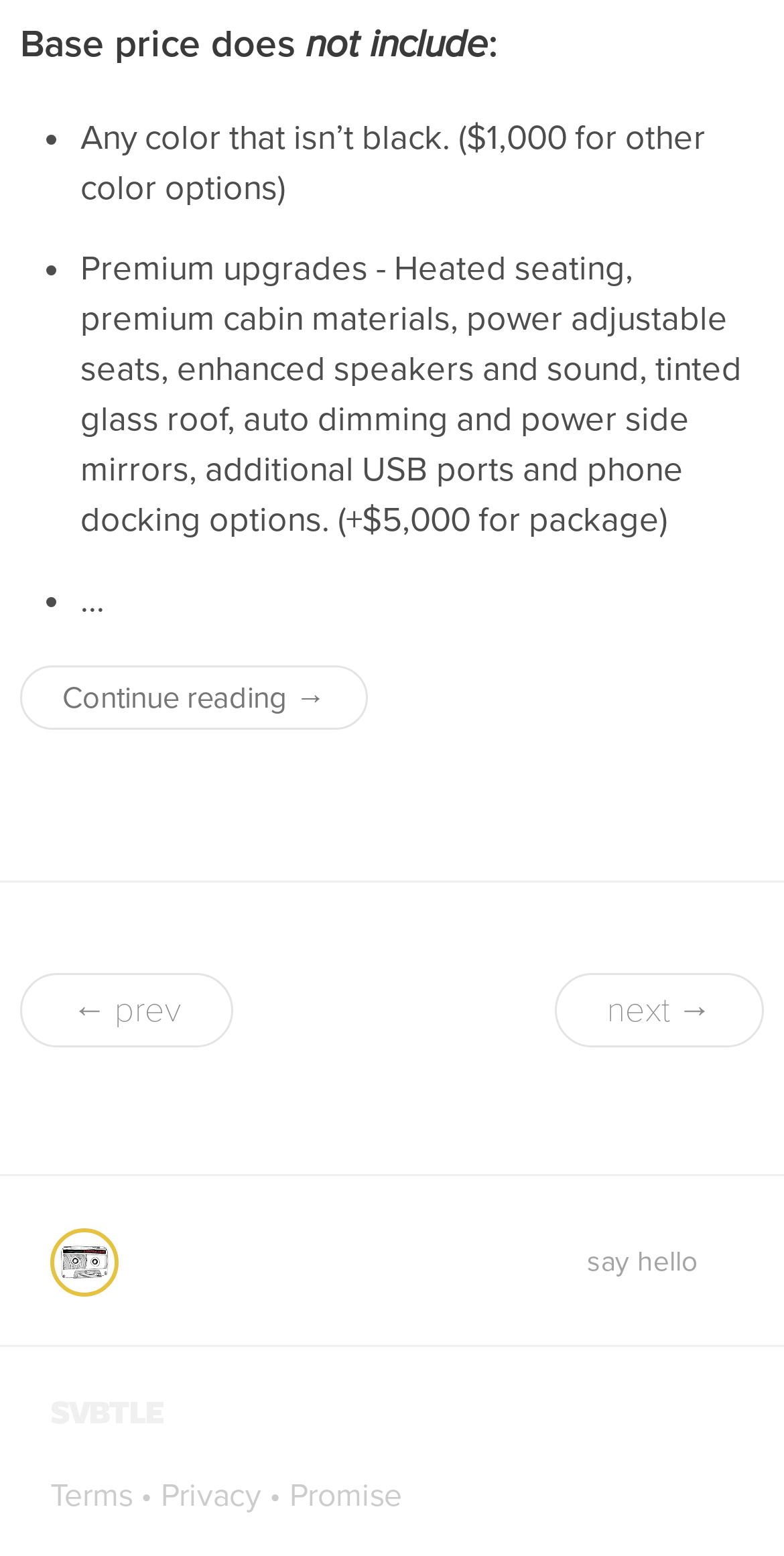Determine the bounding box for the described UI element: "Continue reading →".

[0.026, 0.428, 0.469, 0.469]